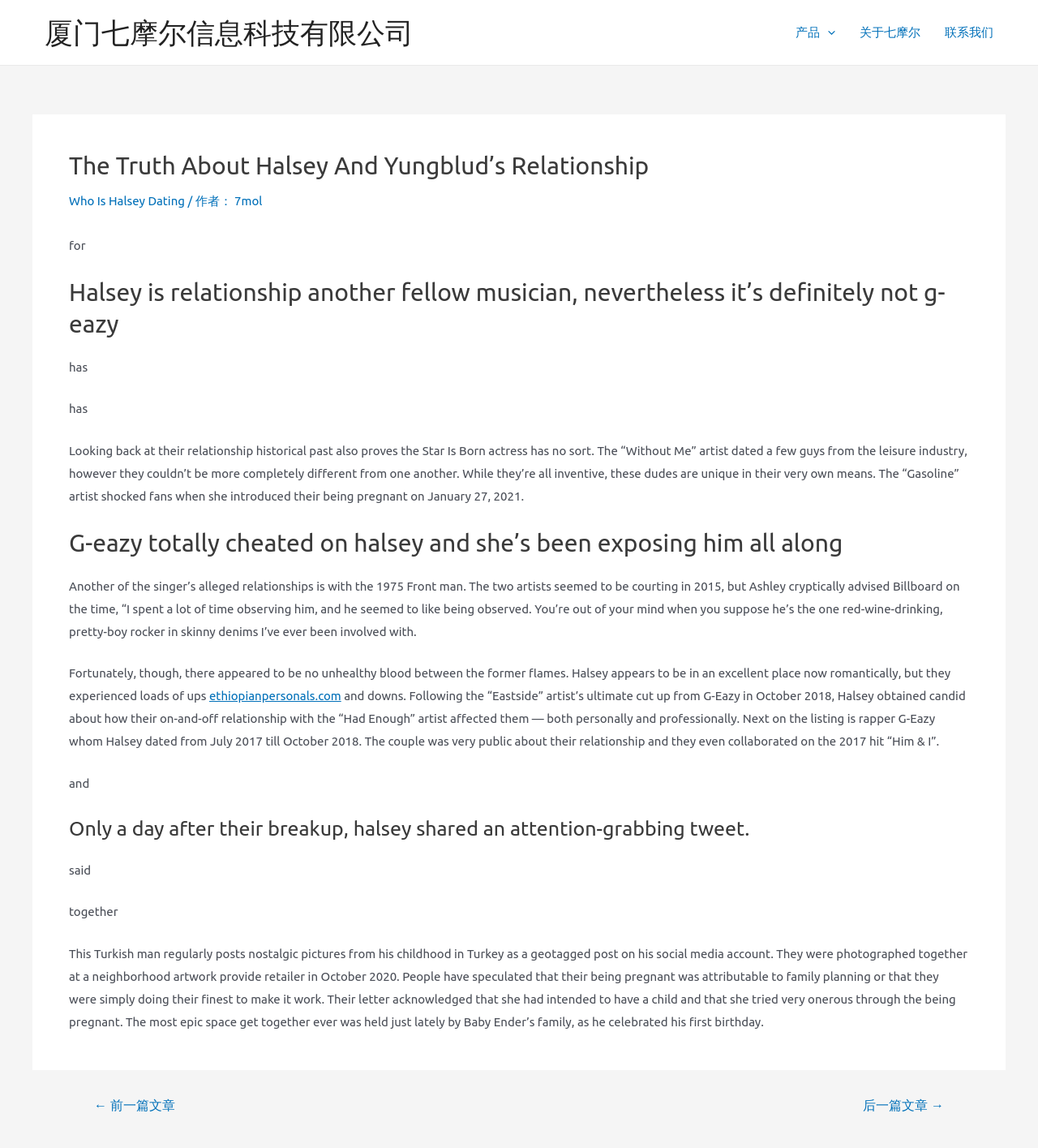Who is Halsey dating?
Please analyze the image and answer the question with as much detail as possible.

Based on the webpage content, it is mentioned that Halsey is in a relationship with Yungblud, a fellow musician.